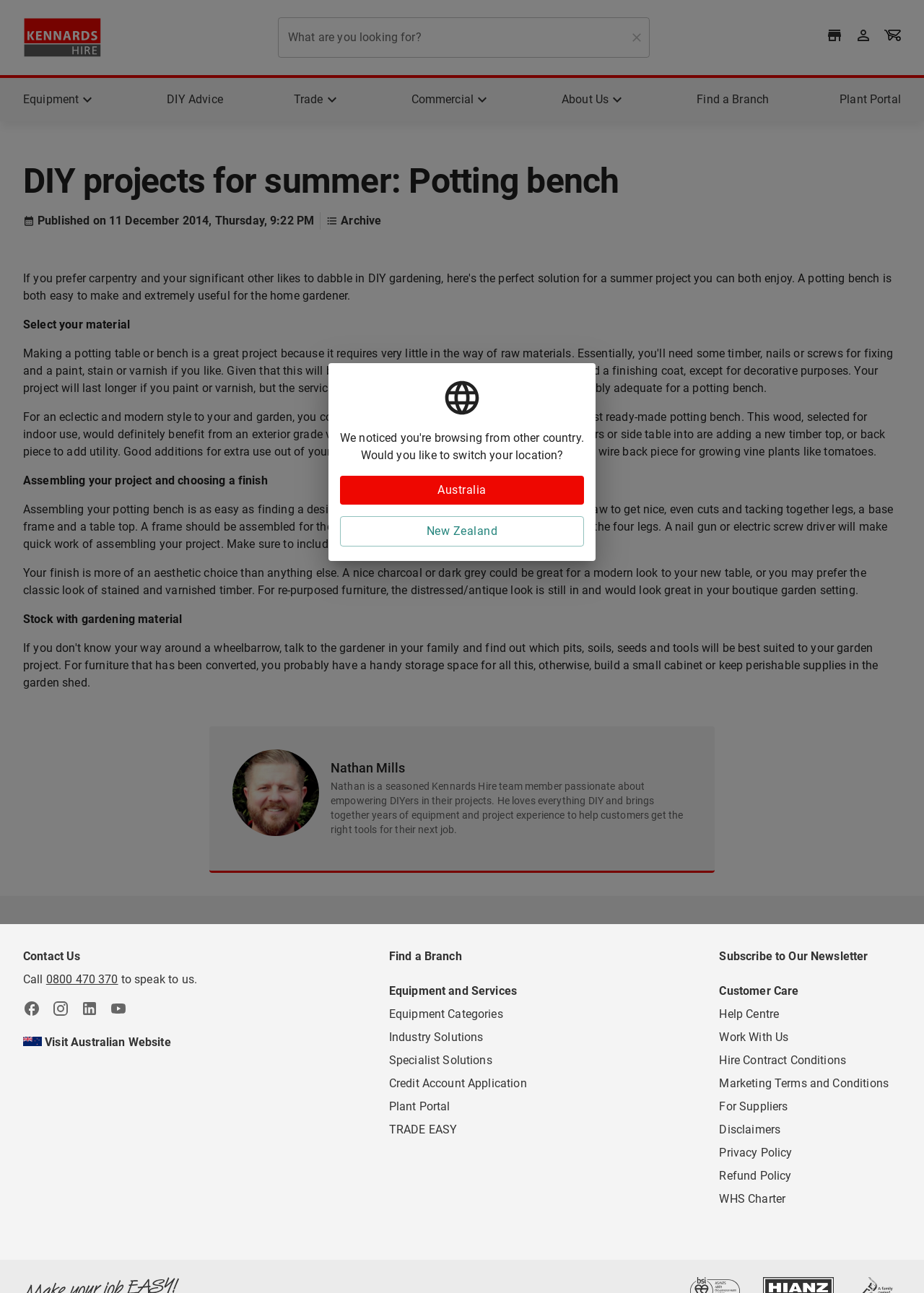Please identify the bounding box coordinates of the element I should click to complete this instruction: 'Find a local branch'. The coordinates should be given as four float numbers between 0 and 1, like this: [left, top, right, bottom].

[0.754, 0.07, 0.832, 0.084]